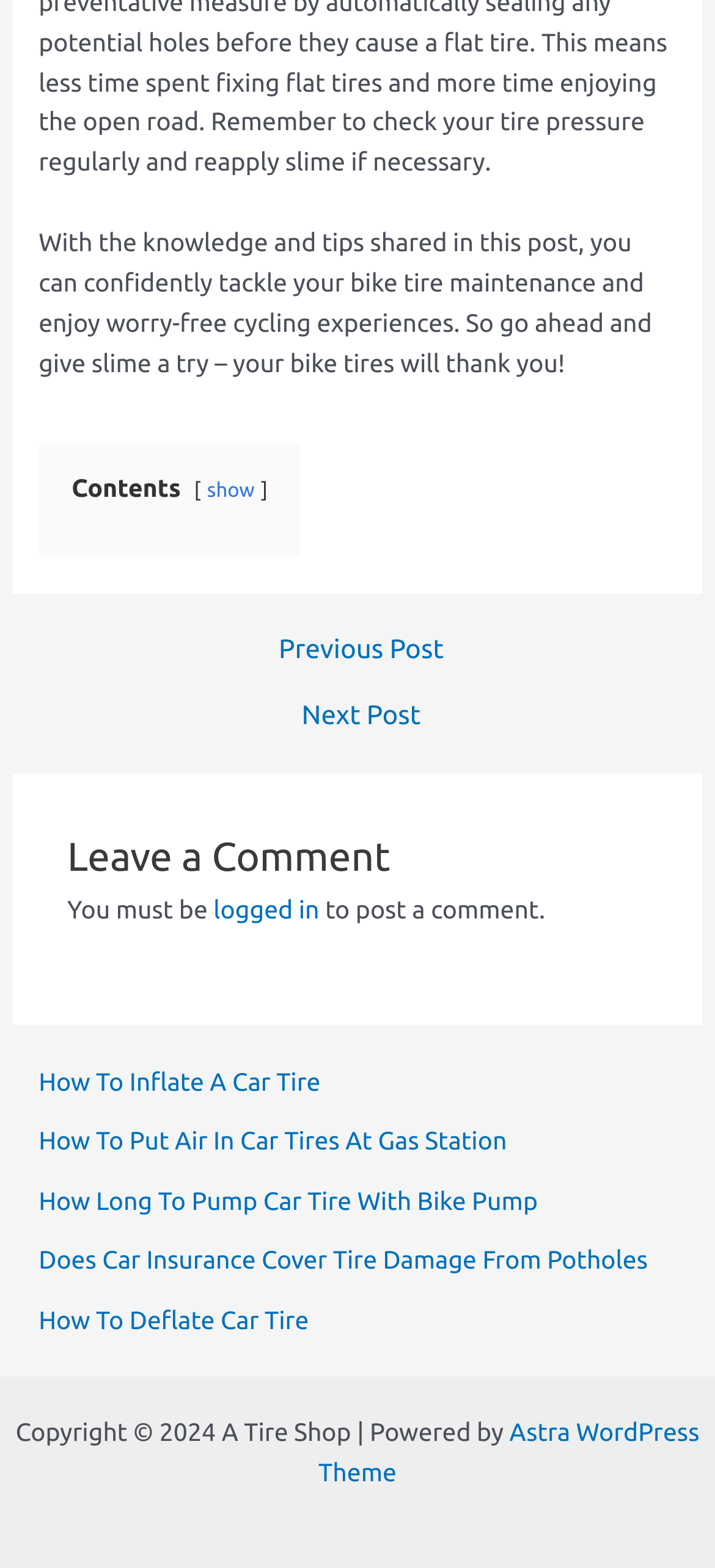Could you locate the bounding box coordinates for the section that should be clicked to accomplish this task: "click on 'Next Post'".

[0.024, 0.448, 0.986, 0.465]